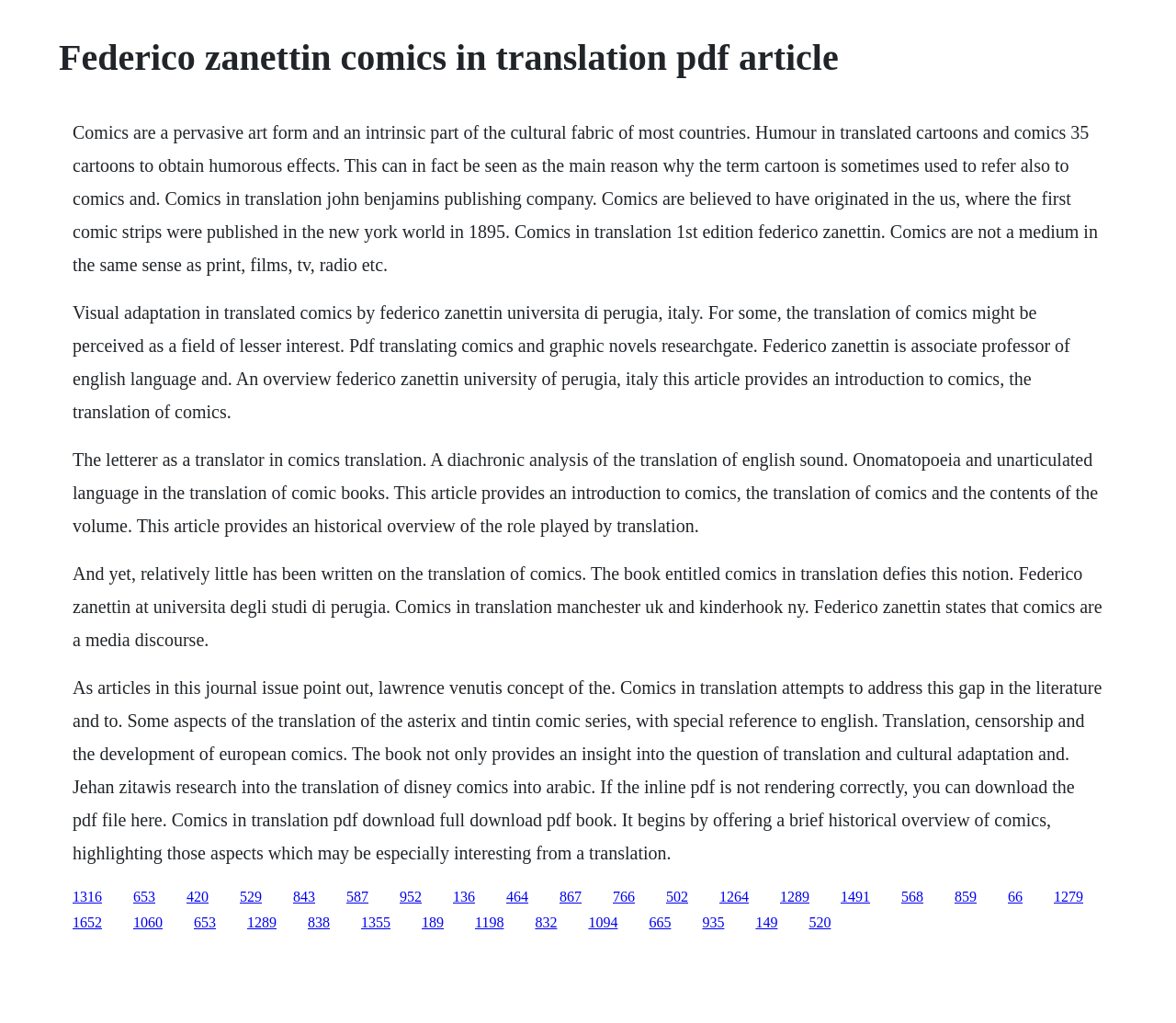Please provide the bounding box coordinates for the element that needs to be clicked to perform the instruction: "visit the page of federico zanettin". The coordinates must consist of four float numbers between 0 and 1, formatted as [left, top, right, bottom].

[0.062, 0.295, 0.91, 0.412]